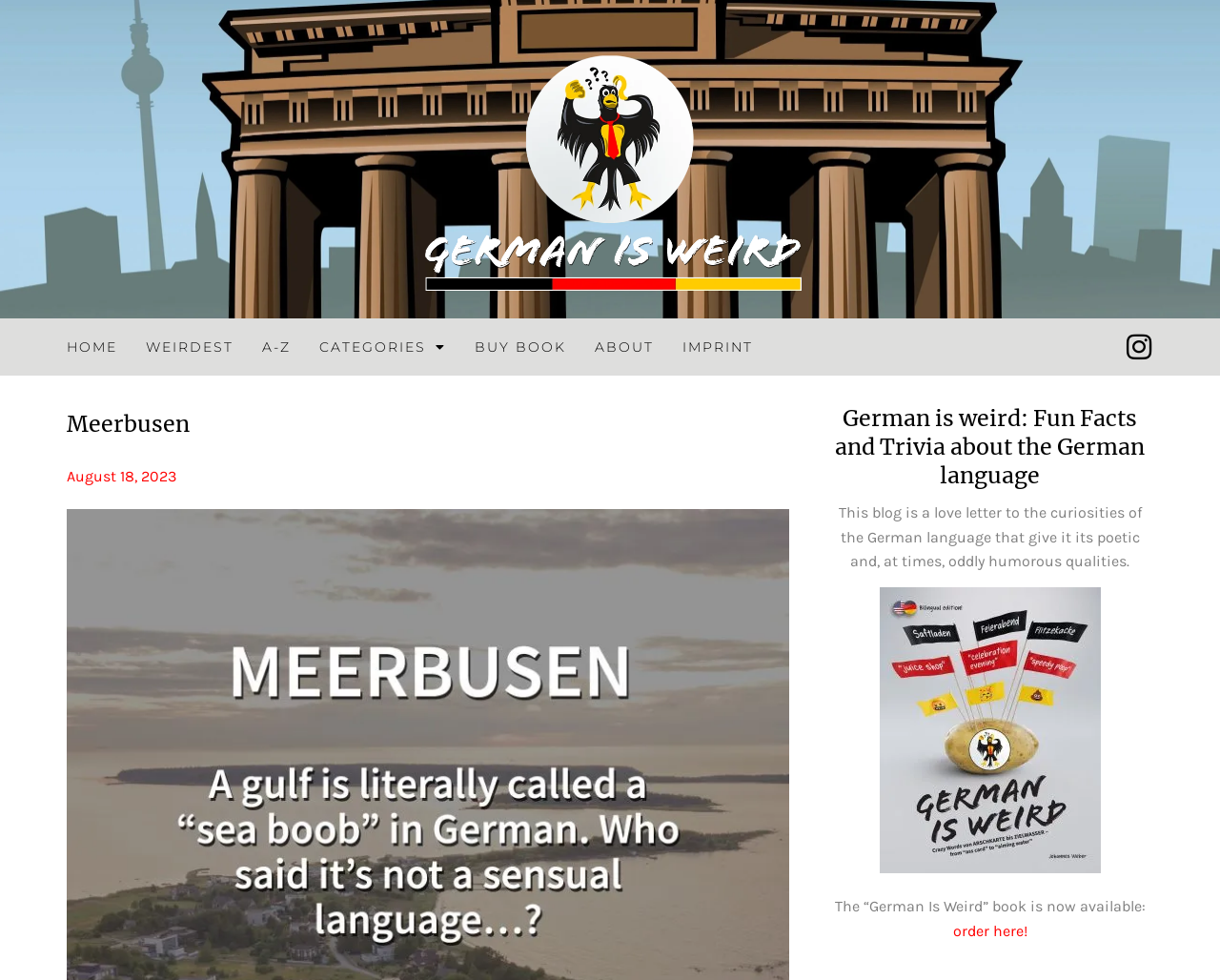Where can I buy the book?
Based on the image, answer the question in a detailed manner.

I found the answer by examining the link element with the text 'order here!', which is likely a call-to-action to purchase the book.